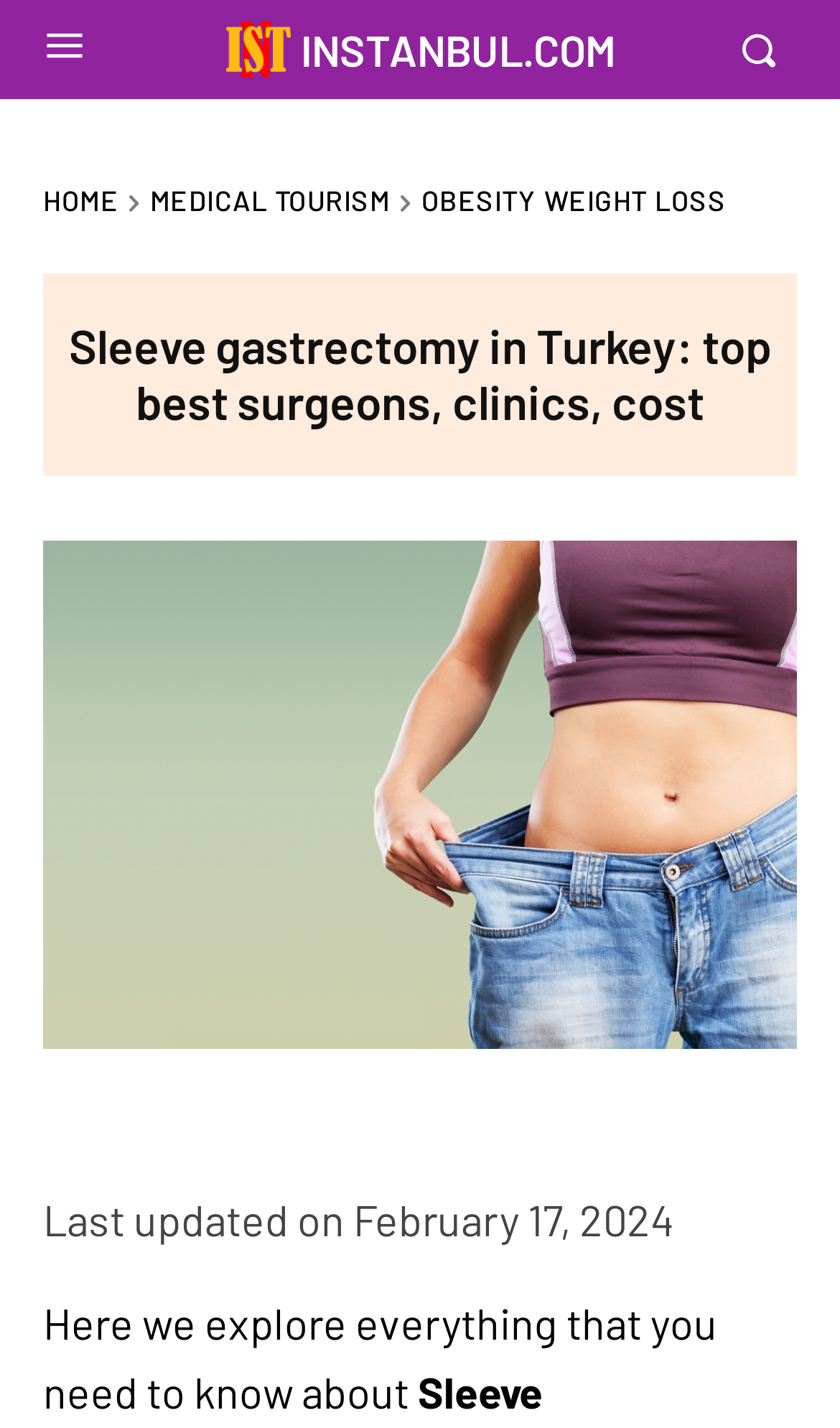Find the bounding box coordinates of the UI element according to this description: "Obesity Weight Loss".

[0.501, 0.128, 0.864, 0.152]